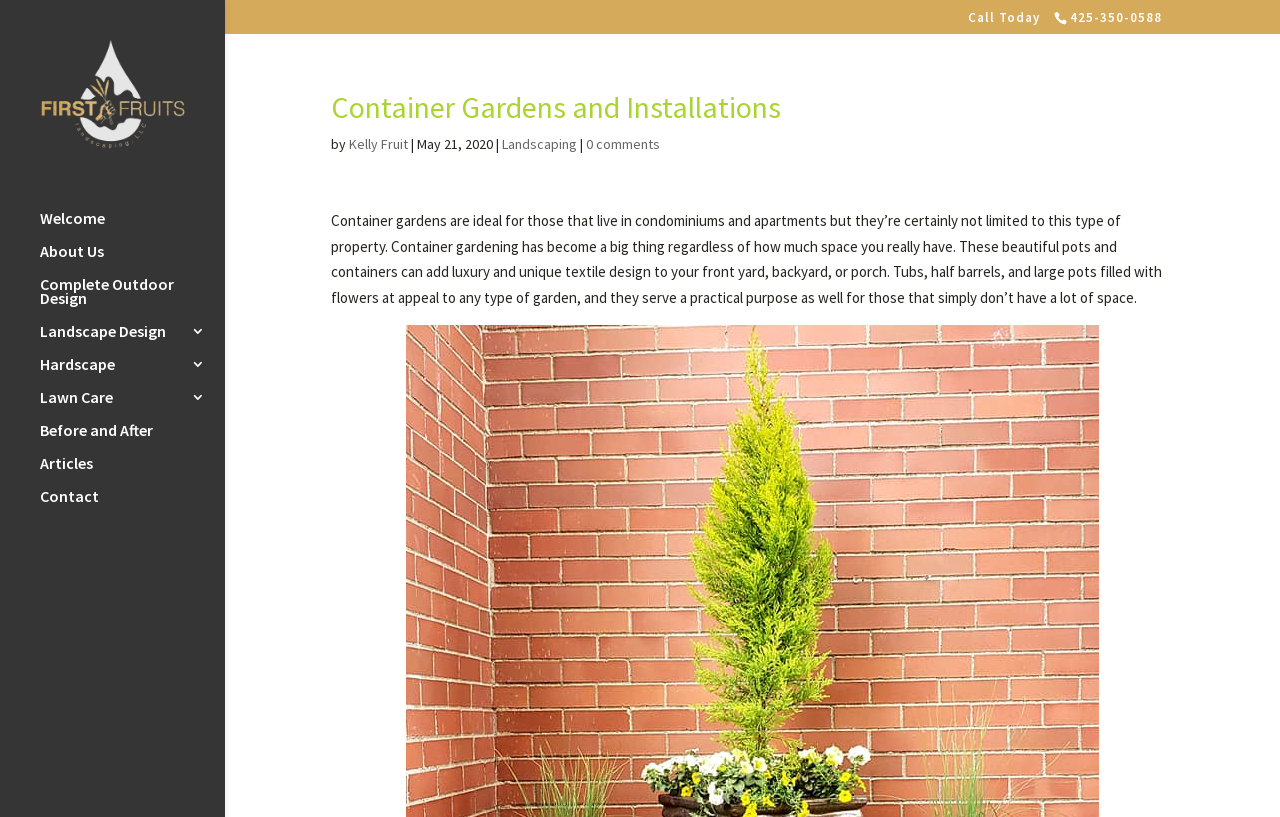Extract the text of the main heading from the webpage.

Container Gardens and Installations